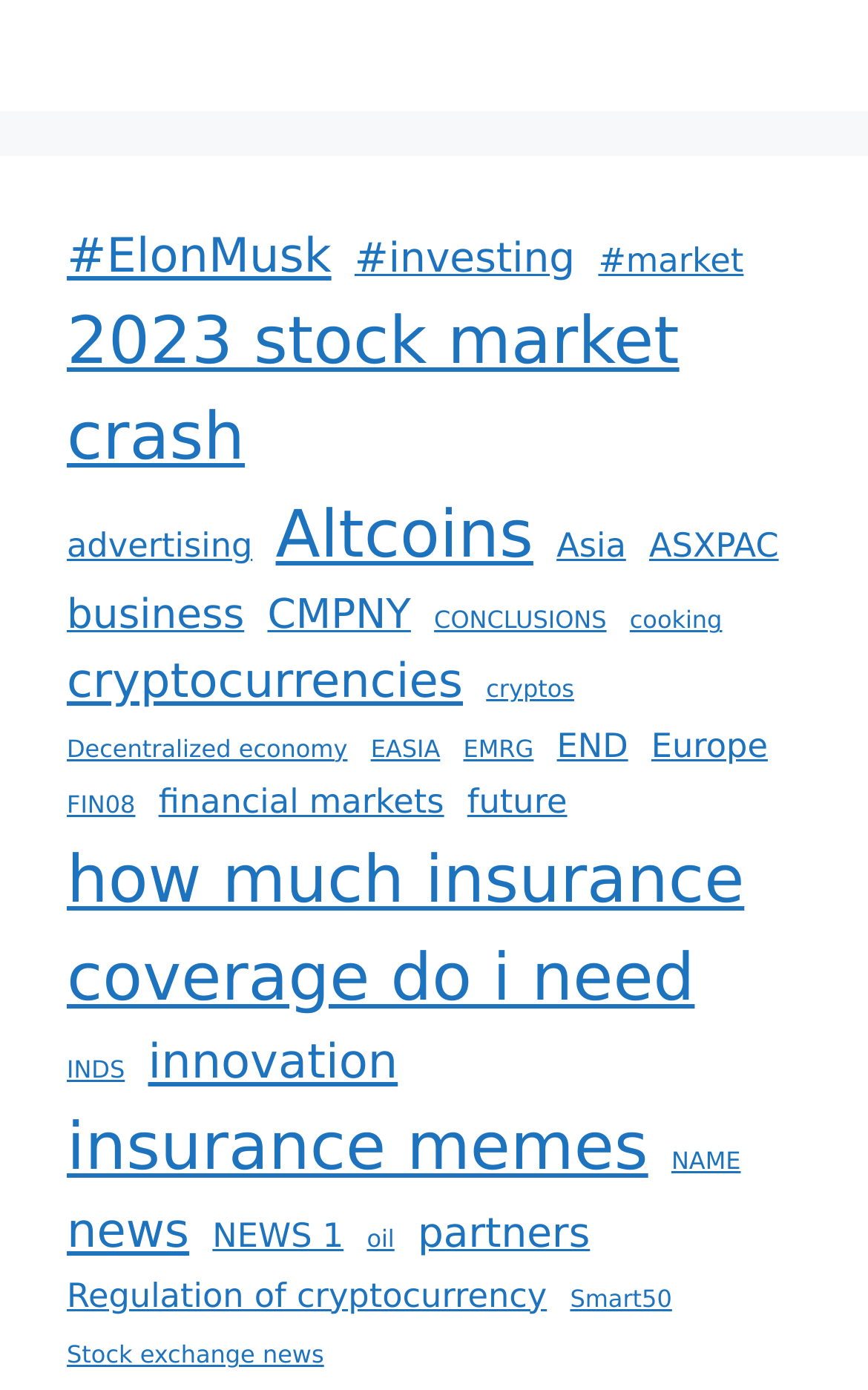Please answer the following question using a single word or phrase: 
How many links are related to 'cryptocurrencies'?

2 links